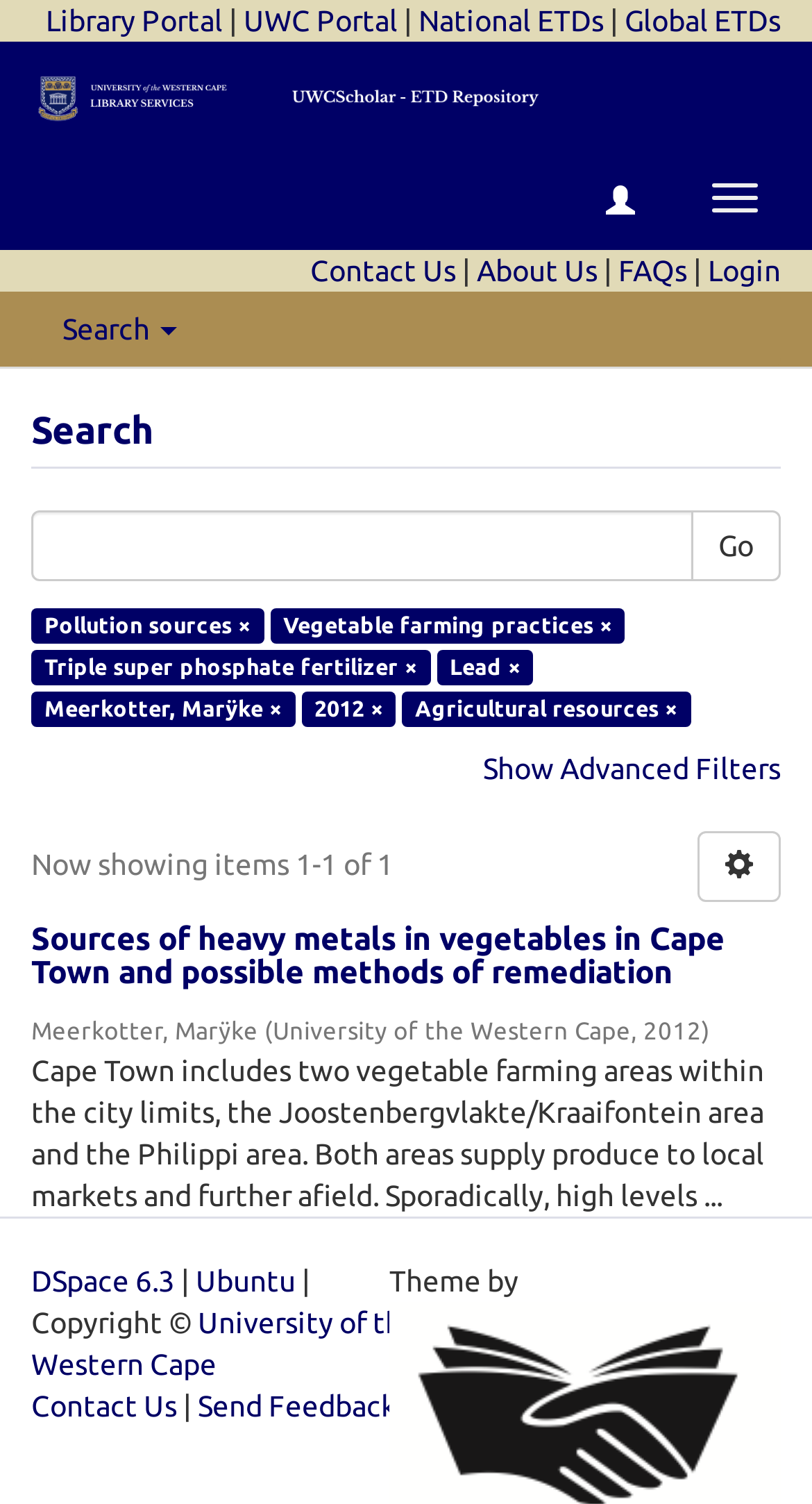Find the bounding box coordinates for the element described here: "Library Portal".

[0.056, 0.003, 0.274, 0.025]